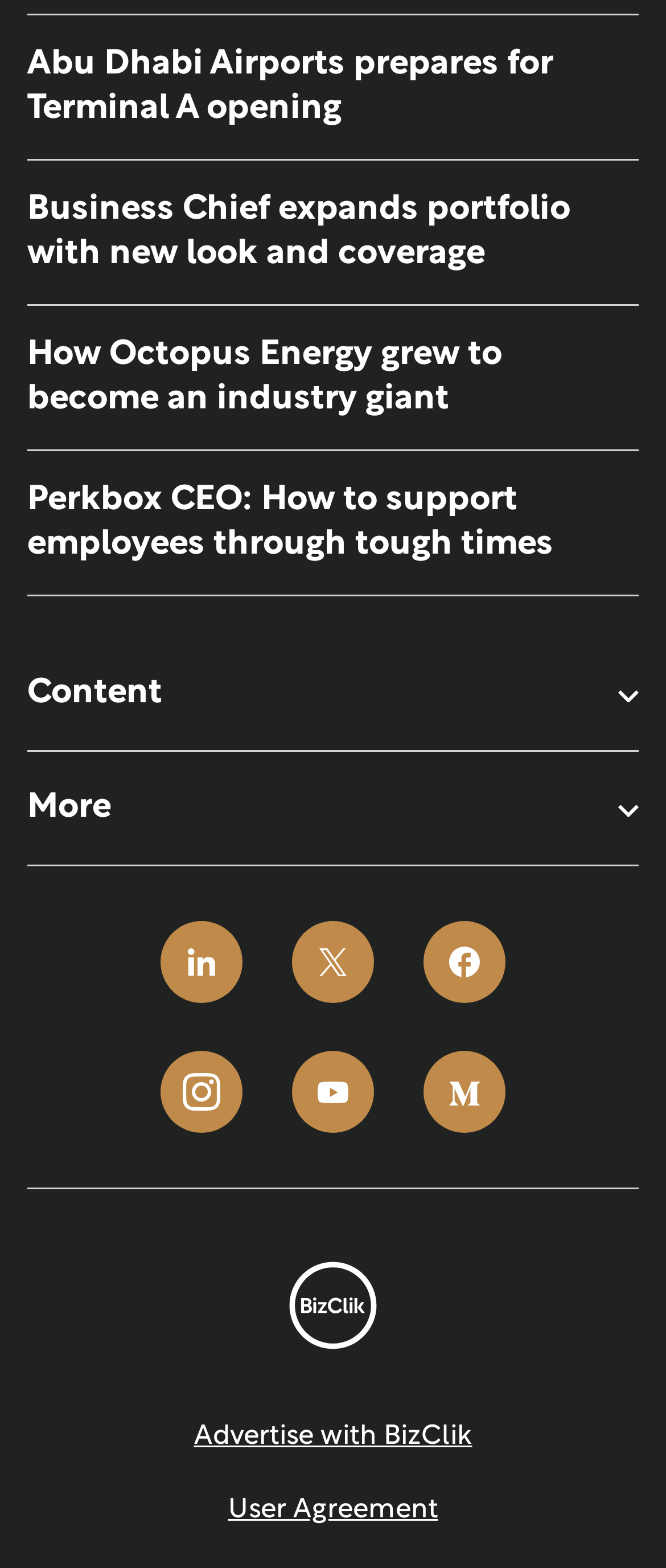Find the bounding box coordinates of the area that needs to be clicked in order to achieve the following instruction: "Click on the 'LinkedIn' social media link". The coordinates should be specified as four float numbers between 0 and 1, i.e., [left, top, right, bottom].

[0.24, 0.588, 0.363, 0.64]